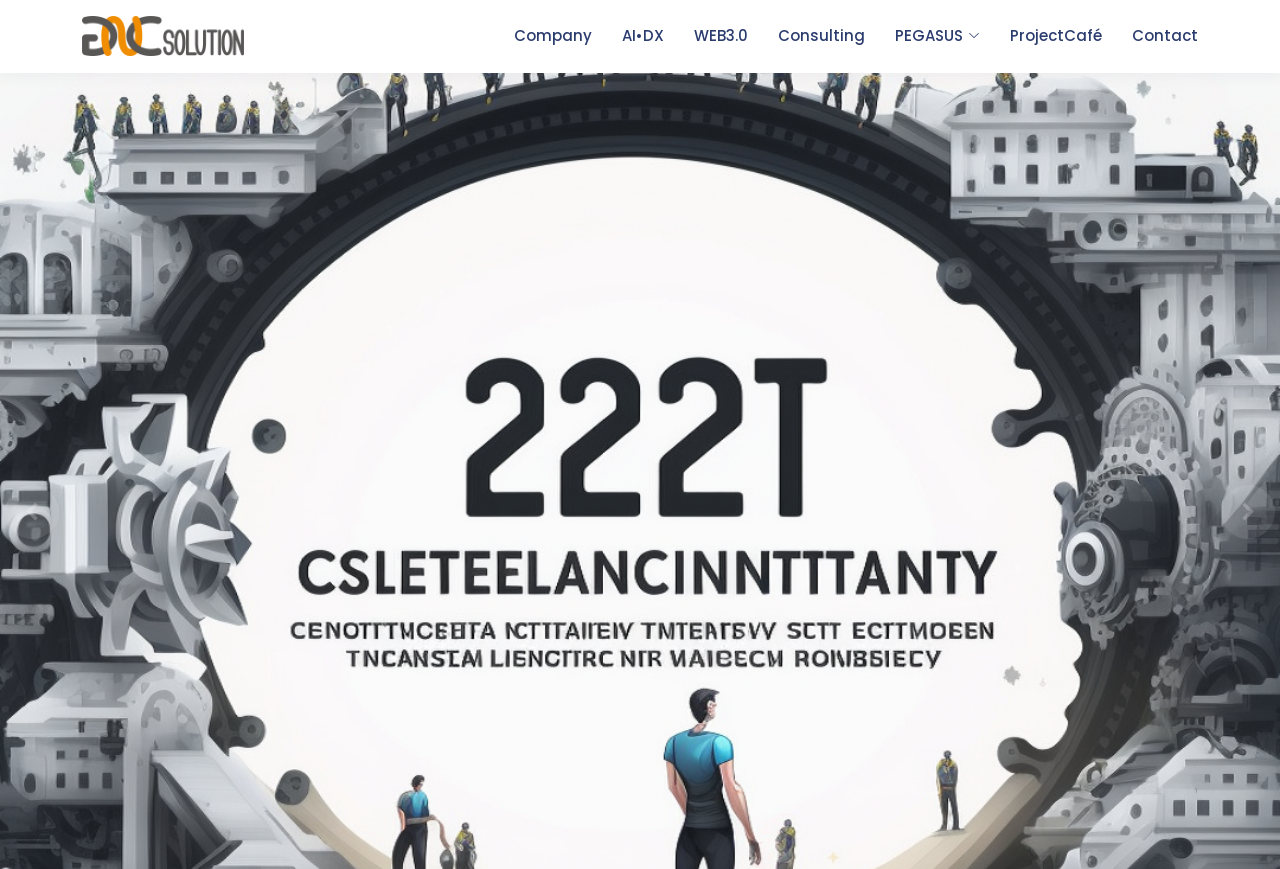Please give a succinct answer to the question in one word or phrase:
Is there a link with an icon?

Yes